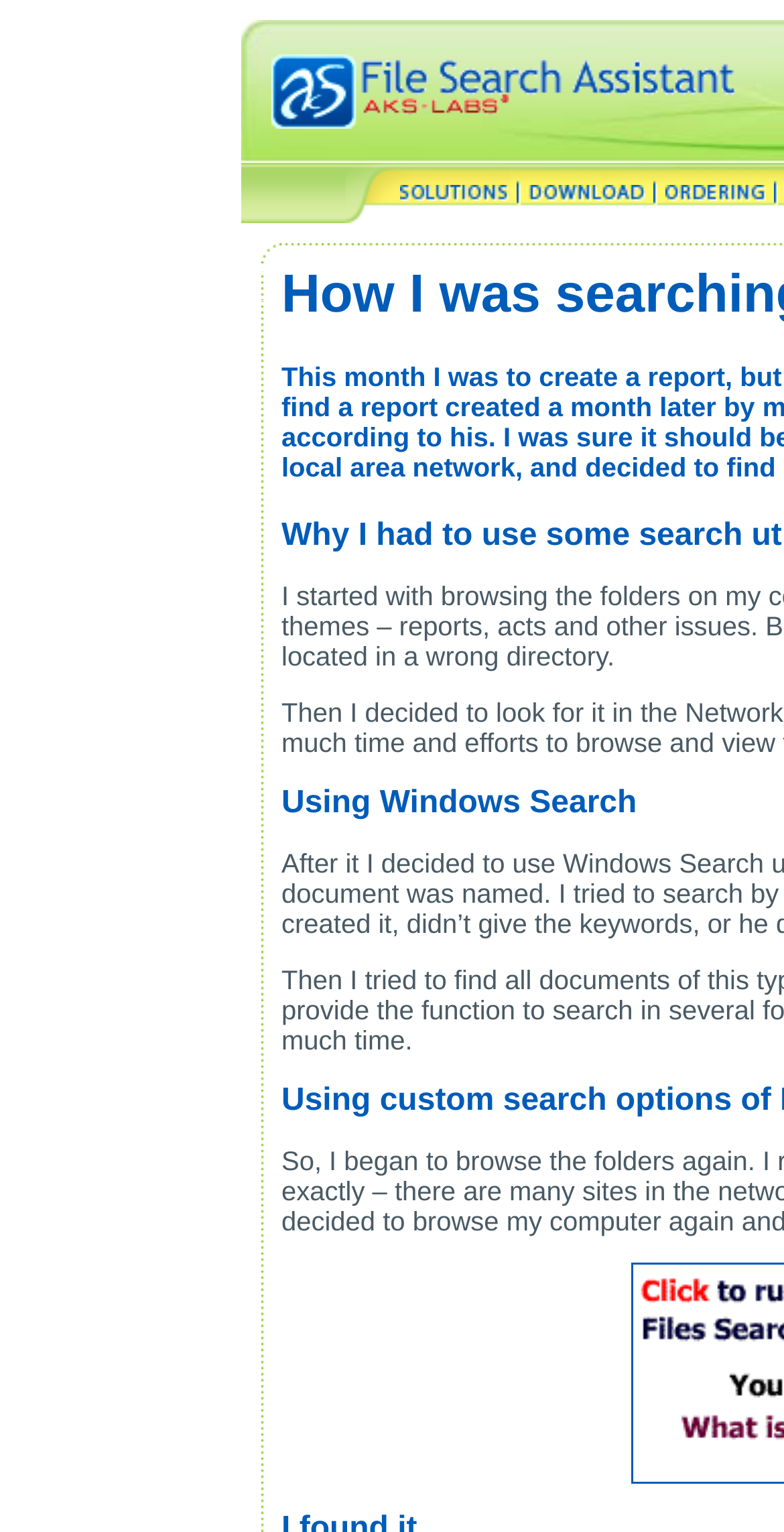What is the text of the first link?
Using the image, provide a concise answer in one word or a short phrase.

SOLUTIONS